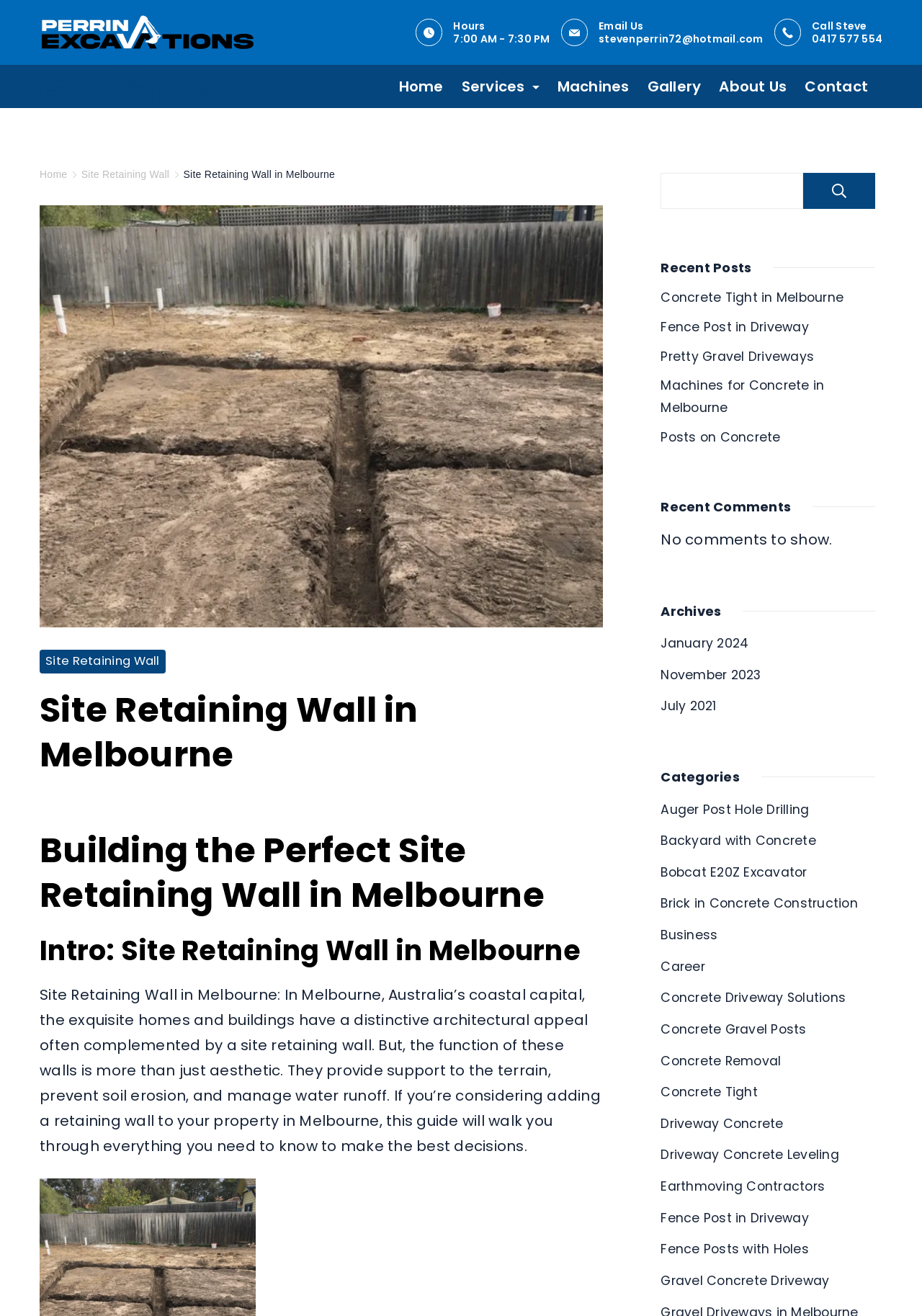Identify the bounding box coordinates of the element that should be clicked to fulfill this task: "View the 'Site Retaining Wall' page". The coordinates should be provided as four float numbers between 0 and 1, i.e., [left, top, right, bottom].

[0.088, 0.128, 0.184, 0.137]